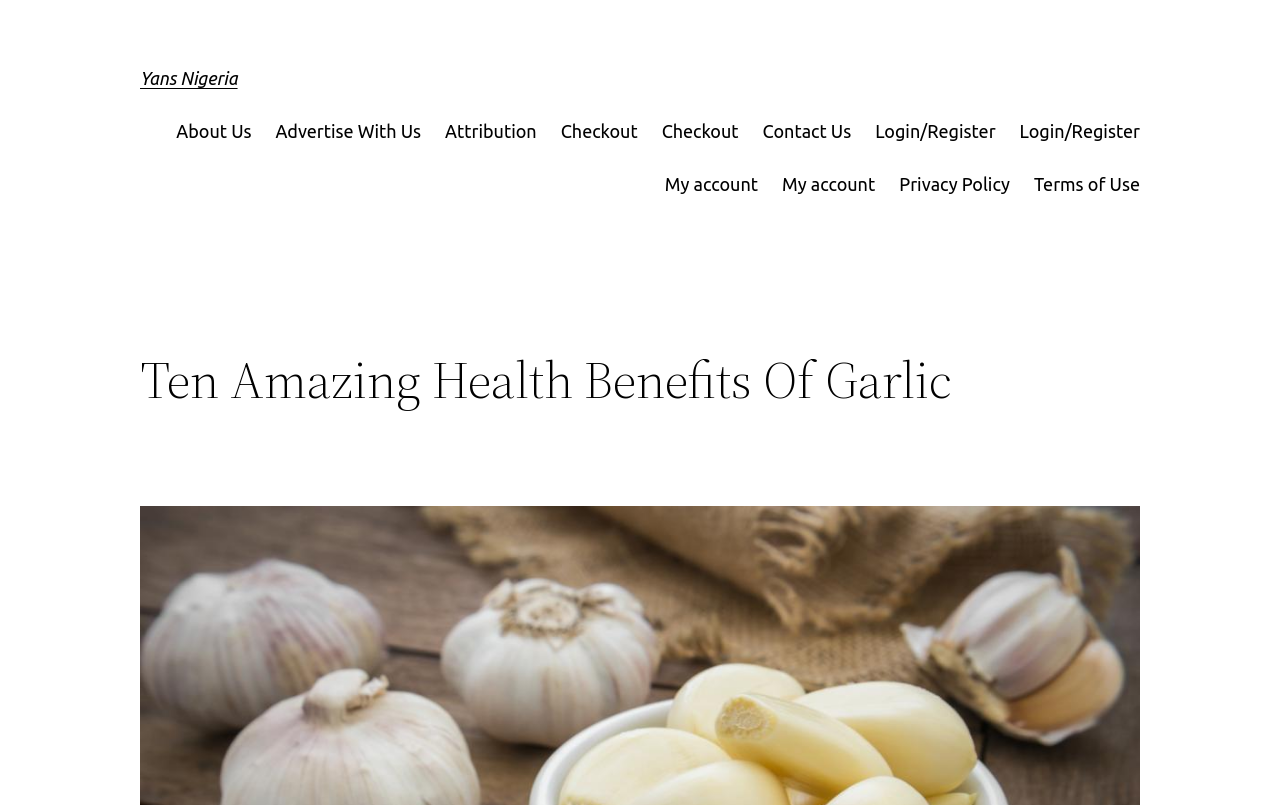Provide the bounding box coordinates of the UI element that matches the description: "Terms of Use".

[0.808, 0.211, 0.891, 0.246]